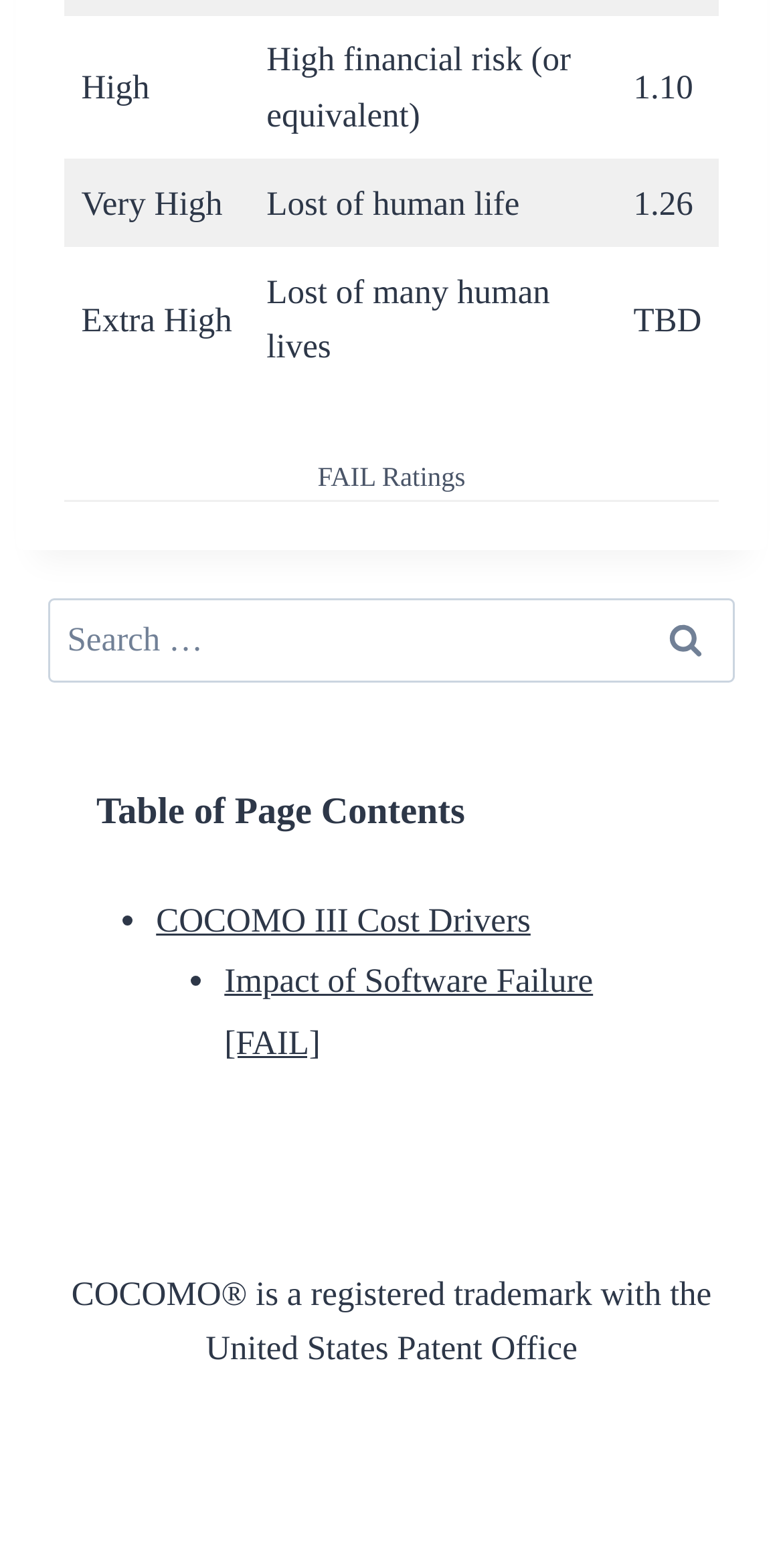Provide your answer in a single word or phrase: 
What is the rating with the highest financial risk?

Extra High